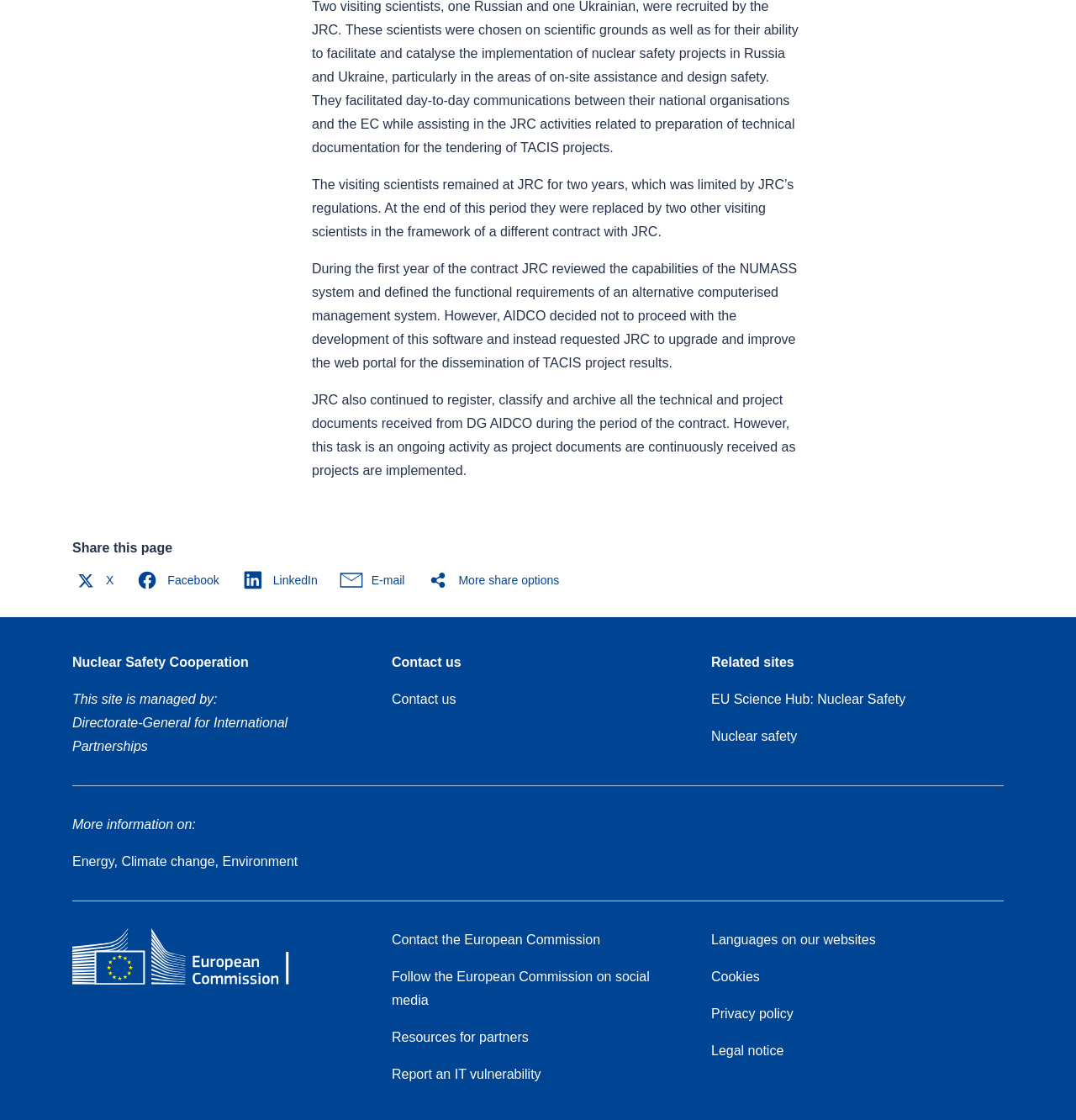Determine the bounding box for the UI element that matches this description: "EU Science Hub: Nuclear Safety".

[0.661, 0.618, 0.842, 0.631]